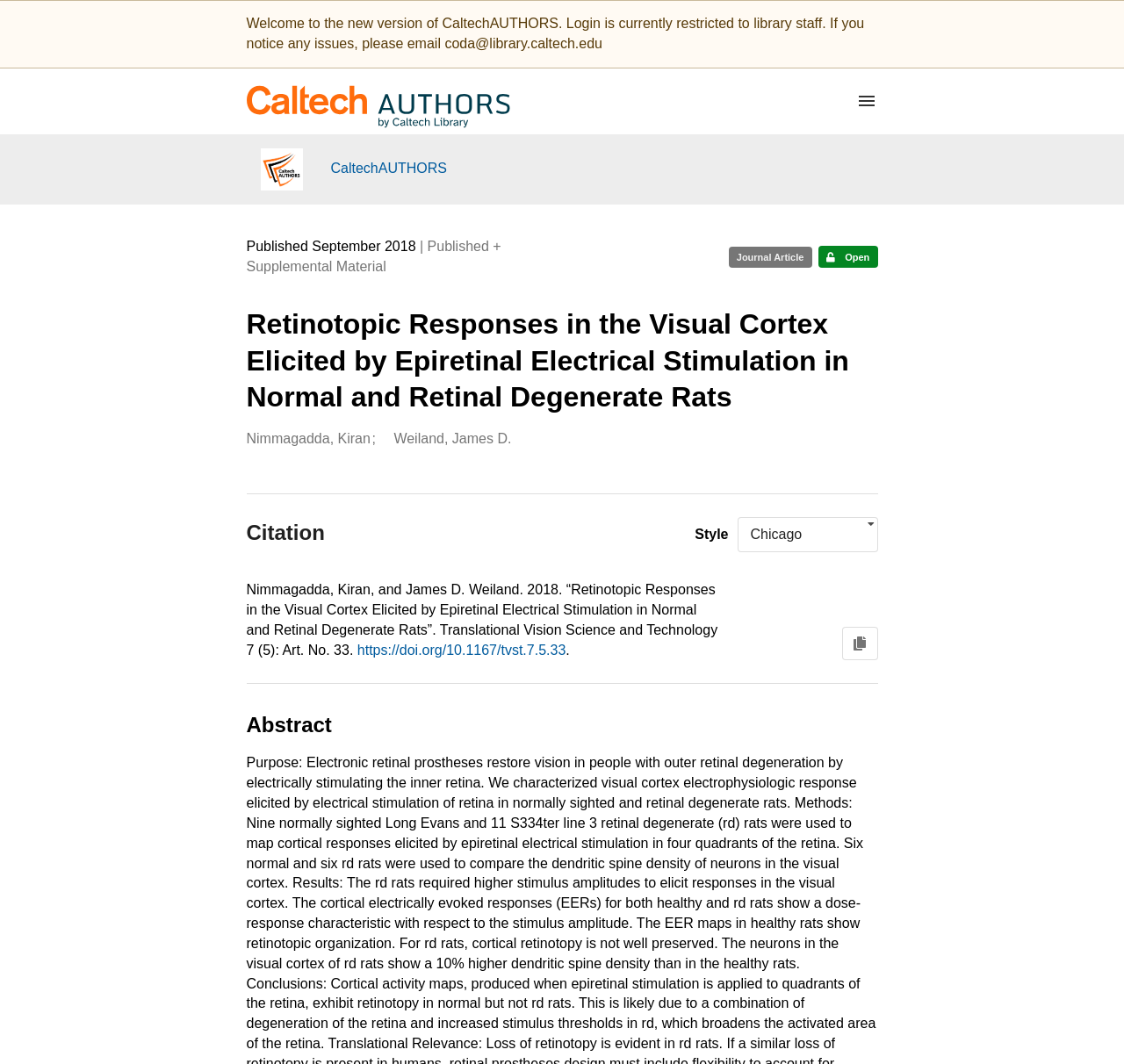Identify the bounding box coordinates of the region that should be clicked to execute the following instruction: "View the publication details".

[0.219, 0.196, 0.781, 0.273]